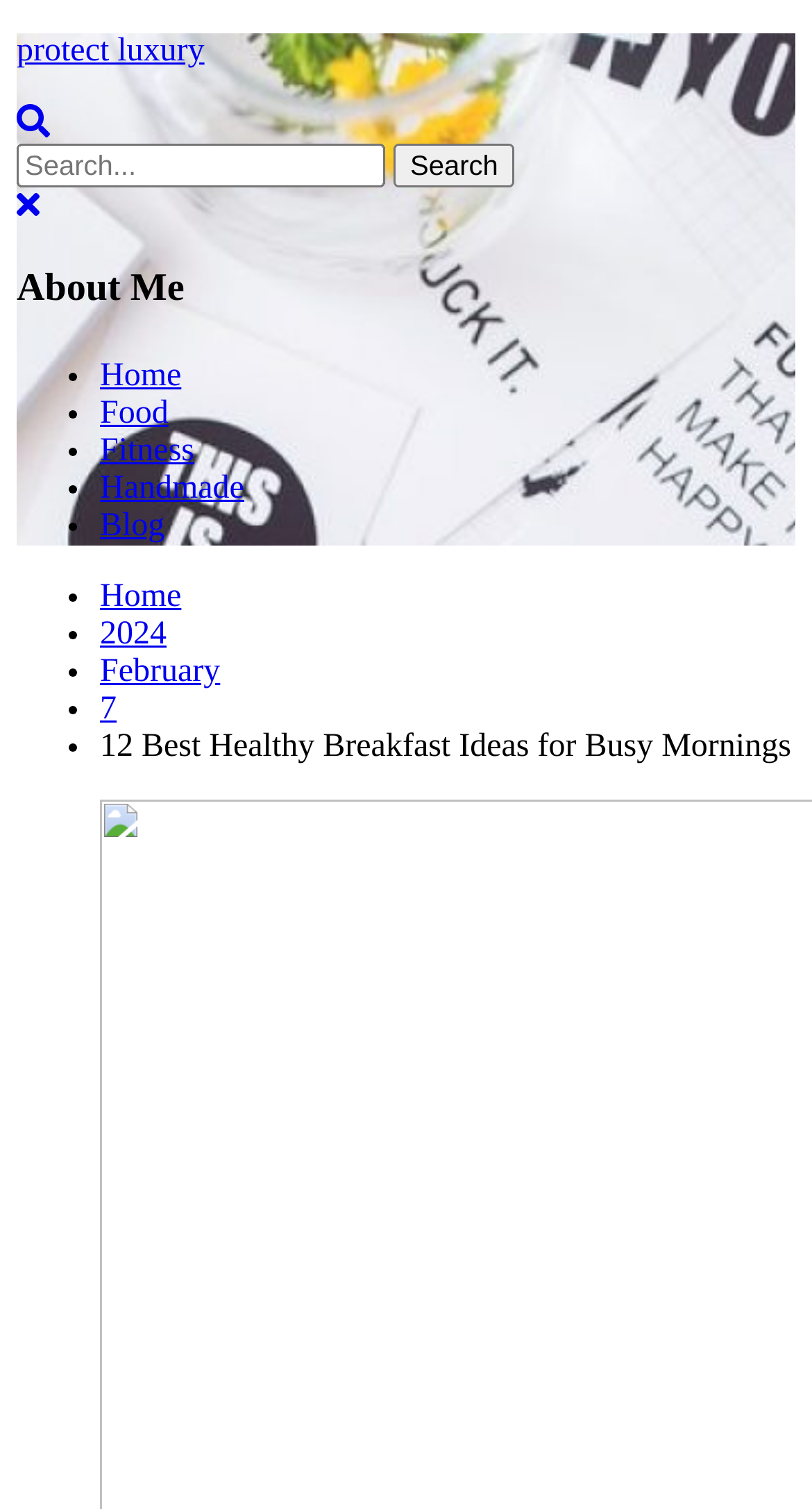Examine the screenshot and answer the question in as much detail as possible: How many list markers are there in the navigation section?

I counted the number of list markers in the navigation section, which are preceding the links 'Home', 'Food', 'Fitness', 'Handmade', and 'Blog'. Therefore, there are 5 list markers.